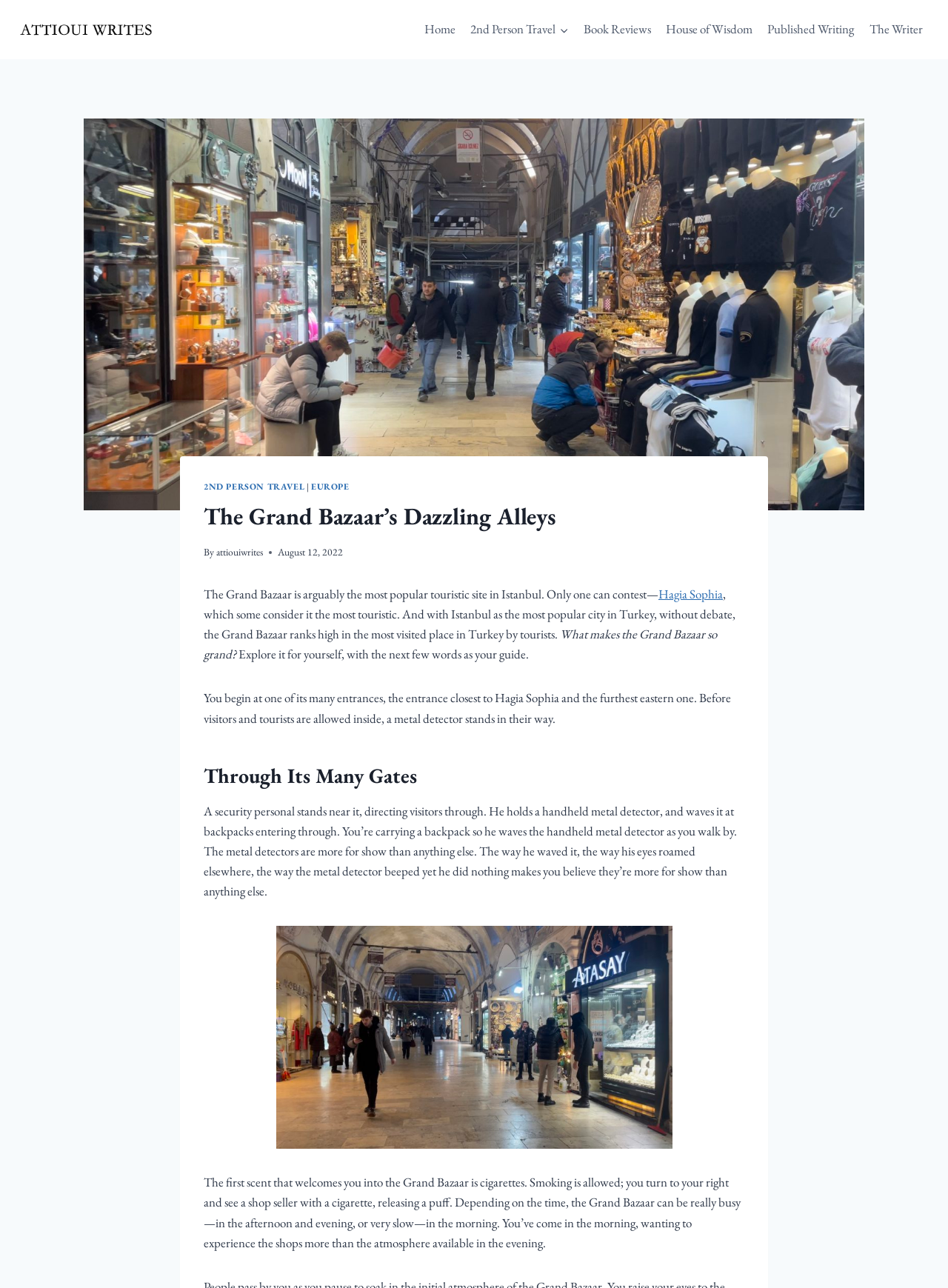Please identify the bounding box coordinates of the area that needs to be clicked to follow this instruction: "Click on the link to Zak Attioui's homepage".

[0.019, 0.016, 0.162, 0.03]